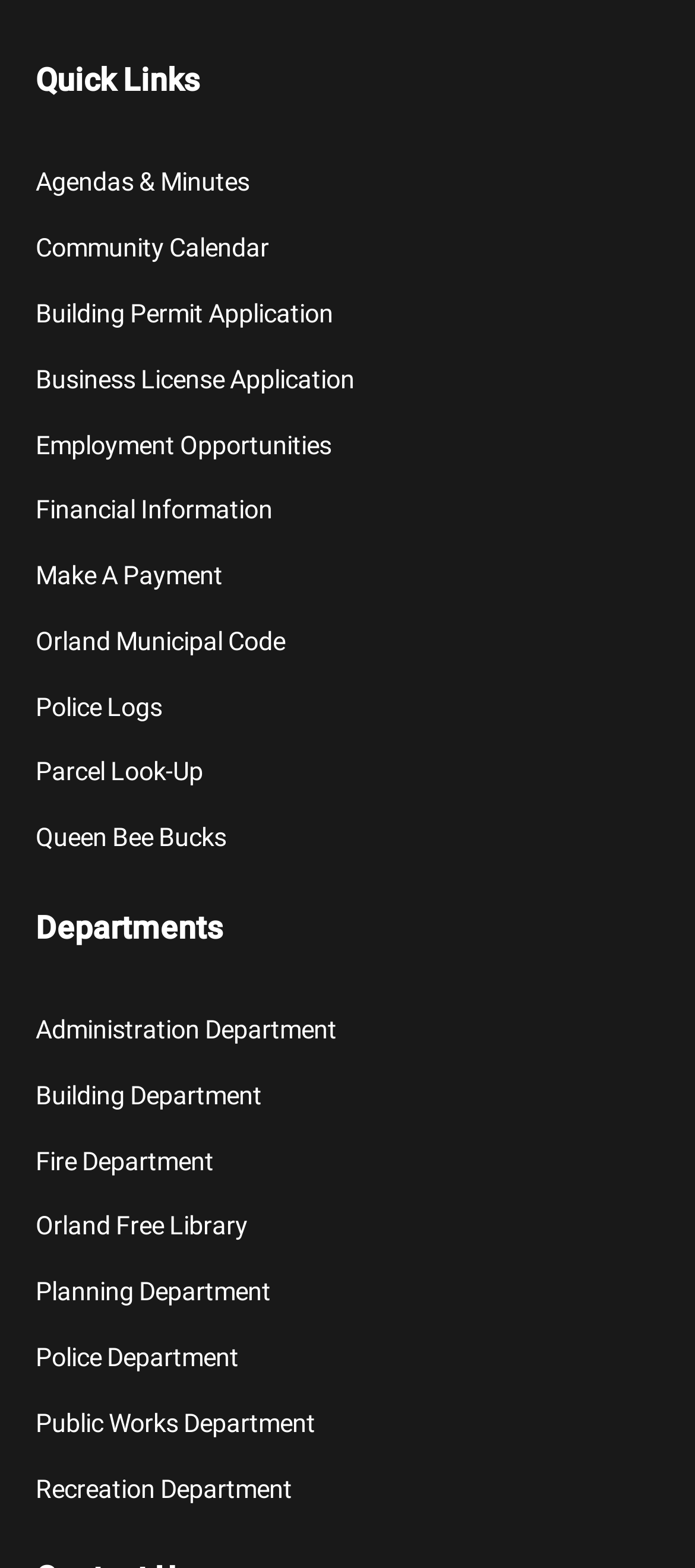Indicate the bounding box coordinates of the element that must be clicked to execute the instruction: "View agendas and minutes". The coordinates should be given as four float numbers between 0 and 1, i.e., [left, top, right, bottom].

[0.051, 0.097, 0.949, 0.139]